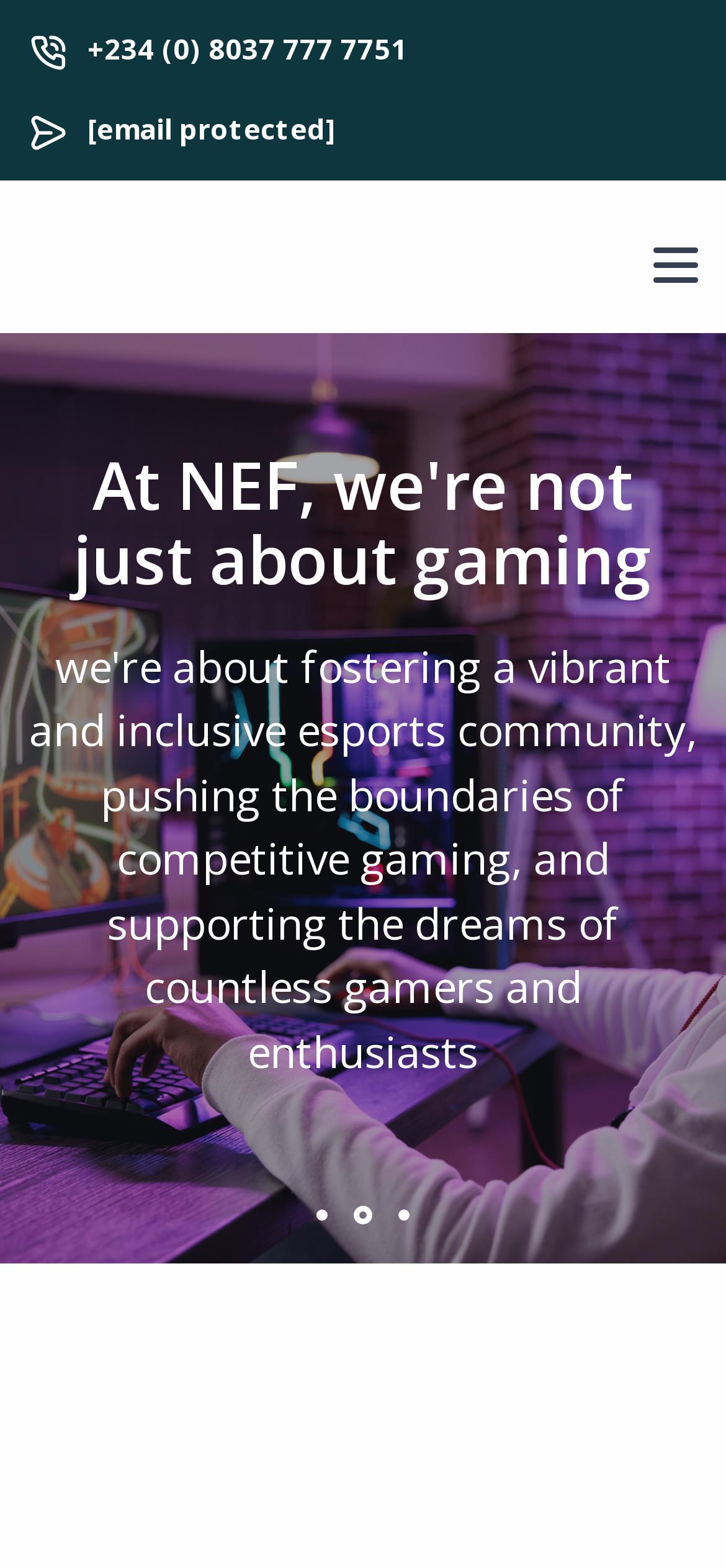What is the theme of the webpage?
Answer the question with just one word or phrase using the image.

Esports and education